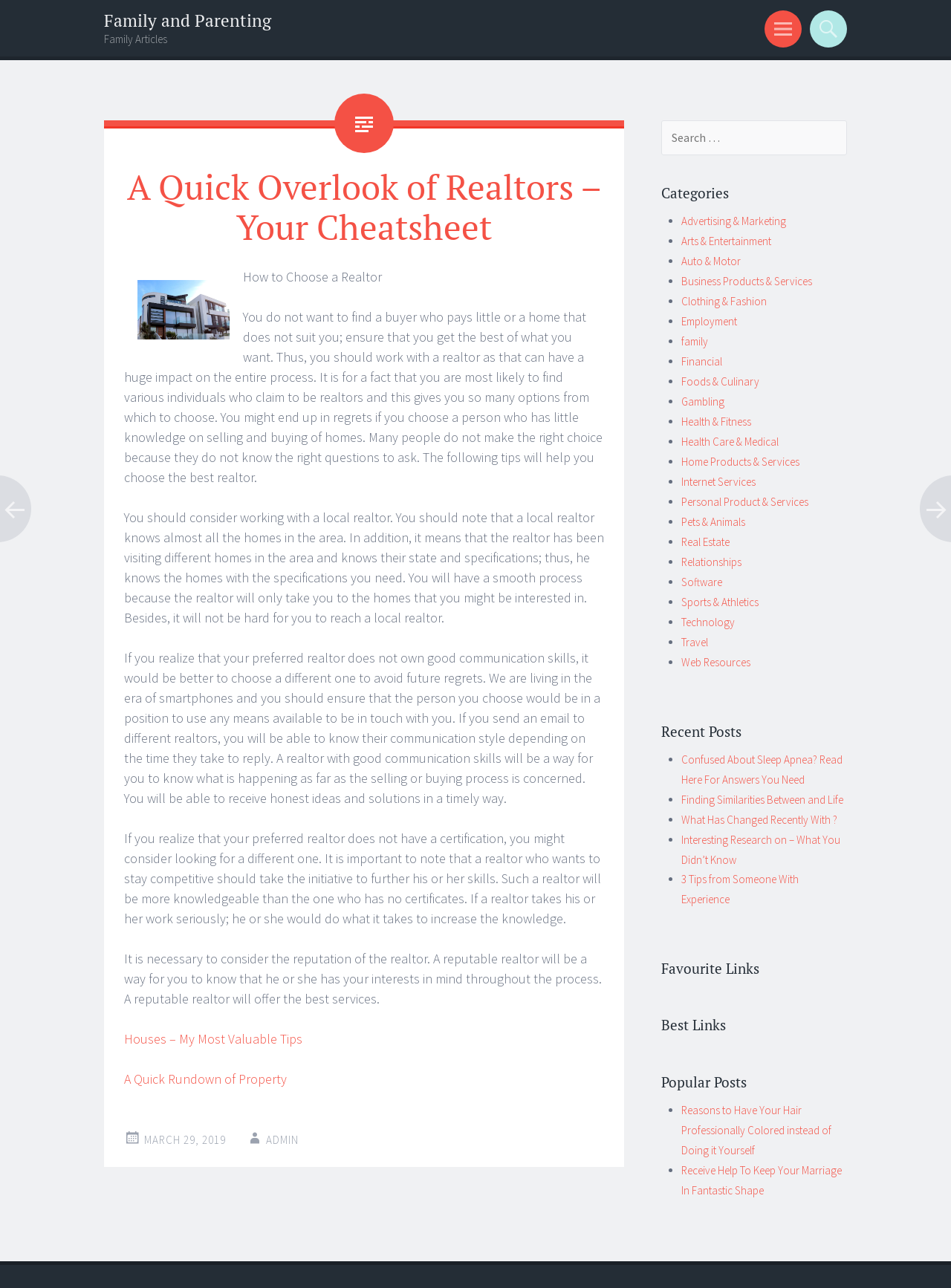What is the topic of the article?
Please provide a comprehensive answer based on the visual information in the image.

The topic of the article can be determined by reading the heading 'A Quick Overlook of Realtors – Your Cheatsheet' and the content of the article, which discusses how to choose a realtor.